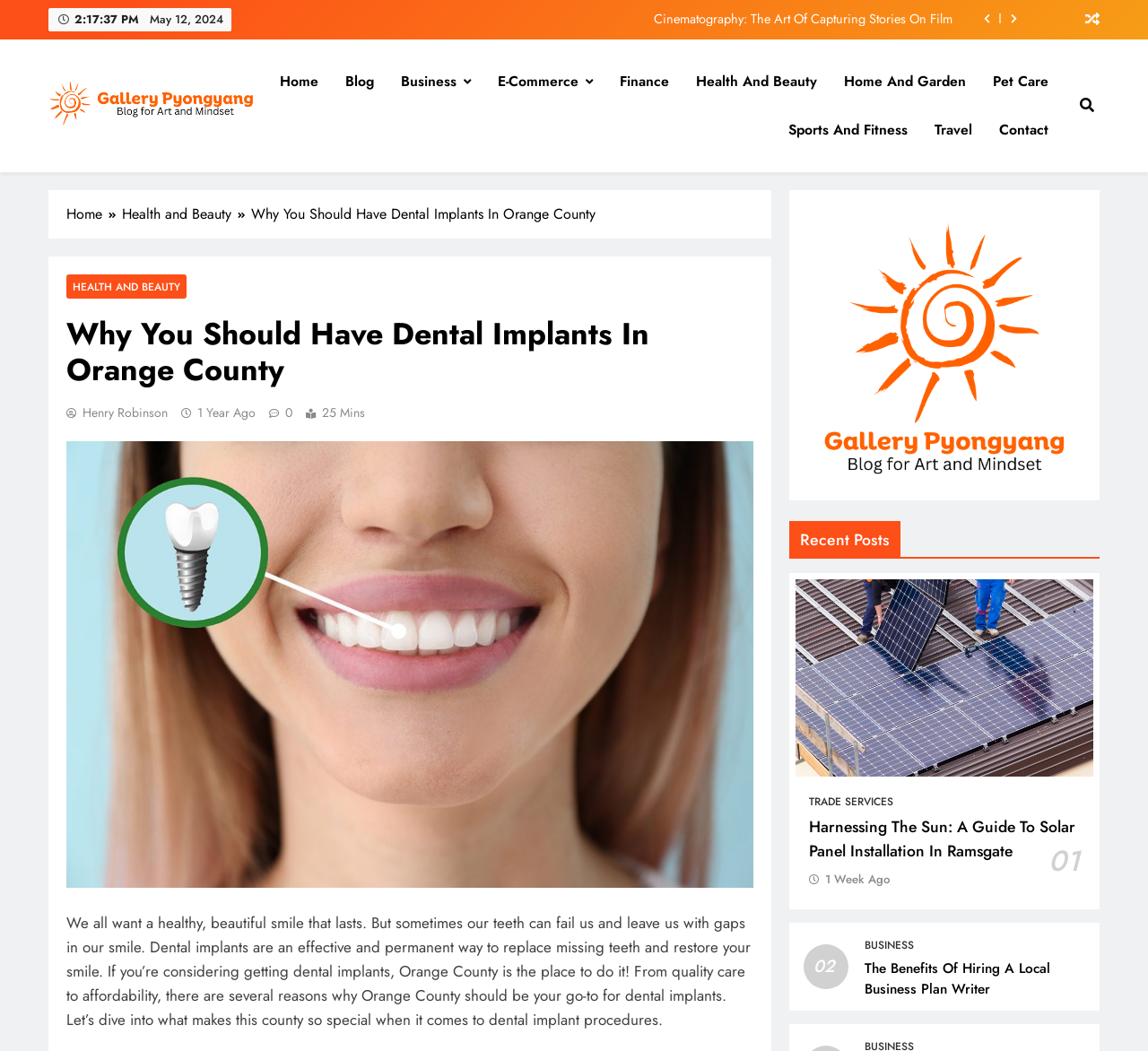How long ago was the blog post published?
Using the image, answer in one word or phrase.

1 Year Ago